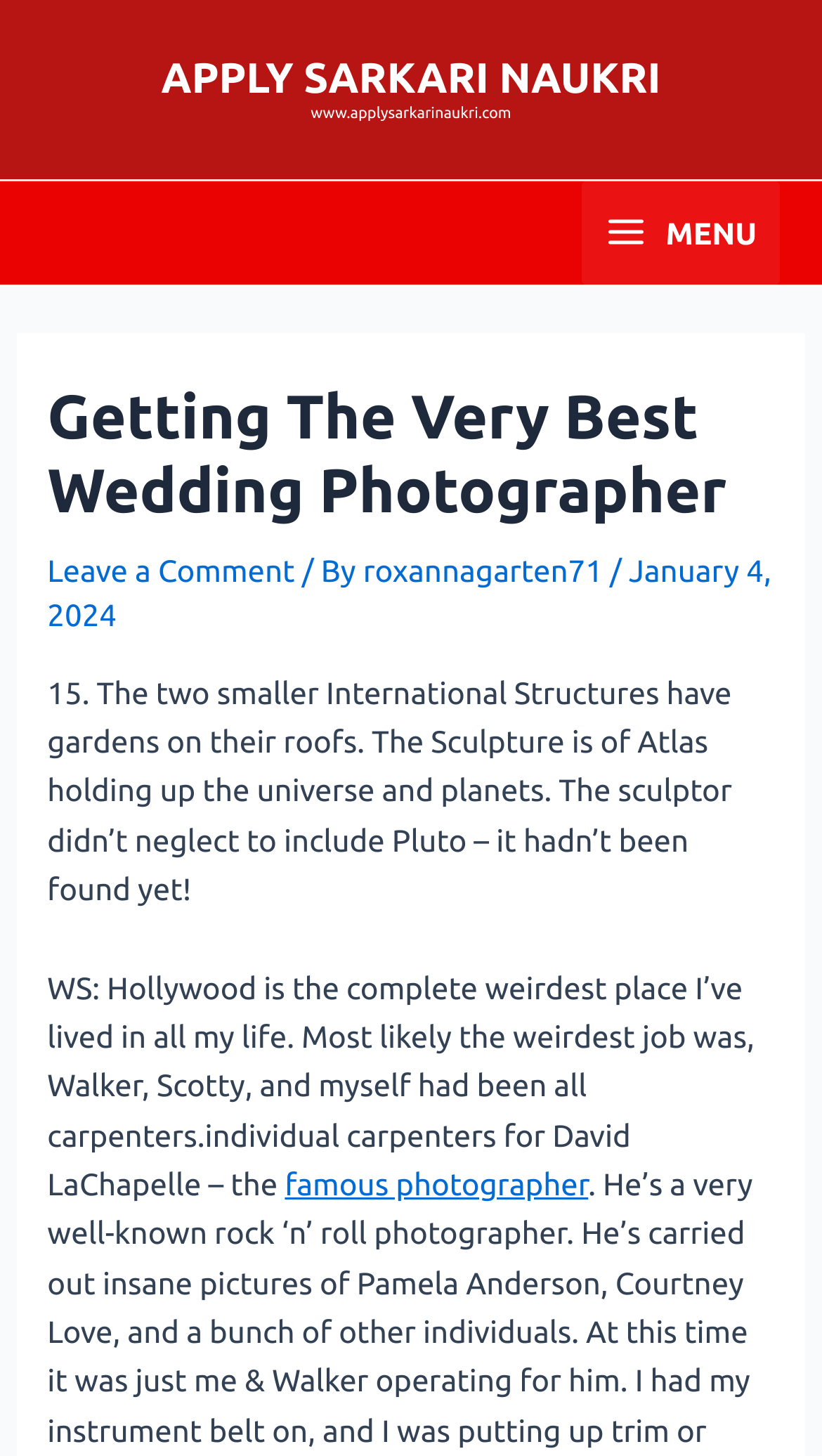Use the information in the screenshot to answer the question comprehensively: What is the famous person mentioned in the post?

The famous person mentioned in the post is David LaChapelle, who is described as a famous photographer.